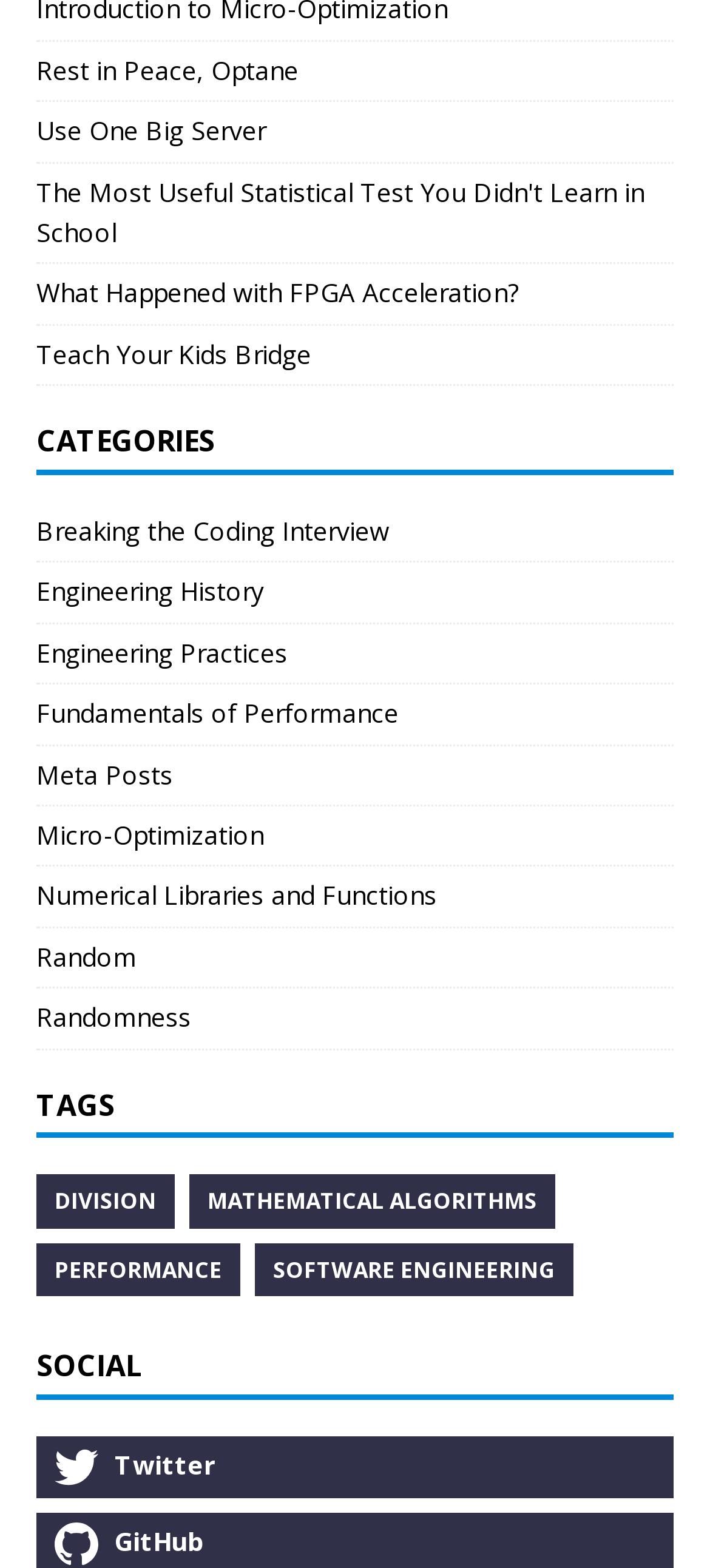What is the first category listed on the webpage?
Based on the screenshot, provide a one-word or short-phrase response.

CATEGORIES